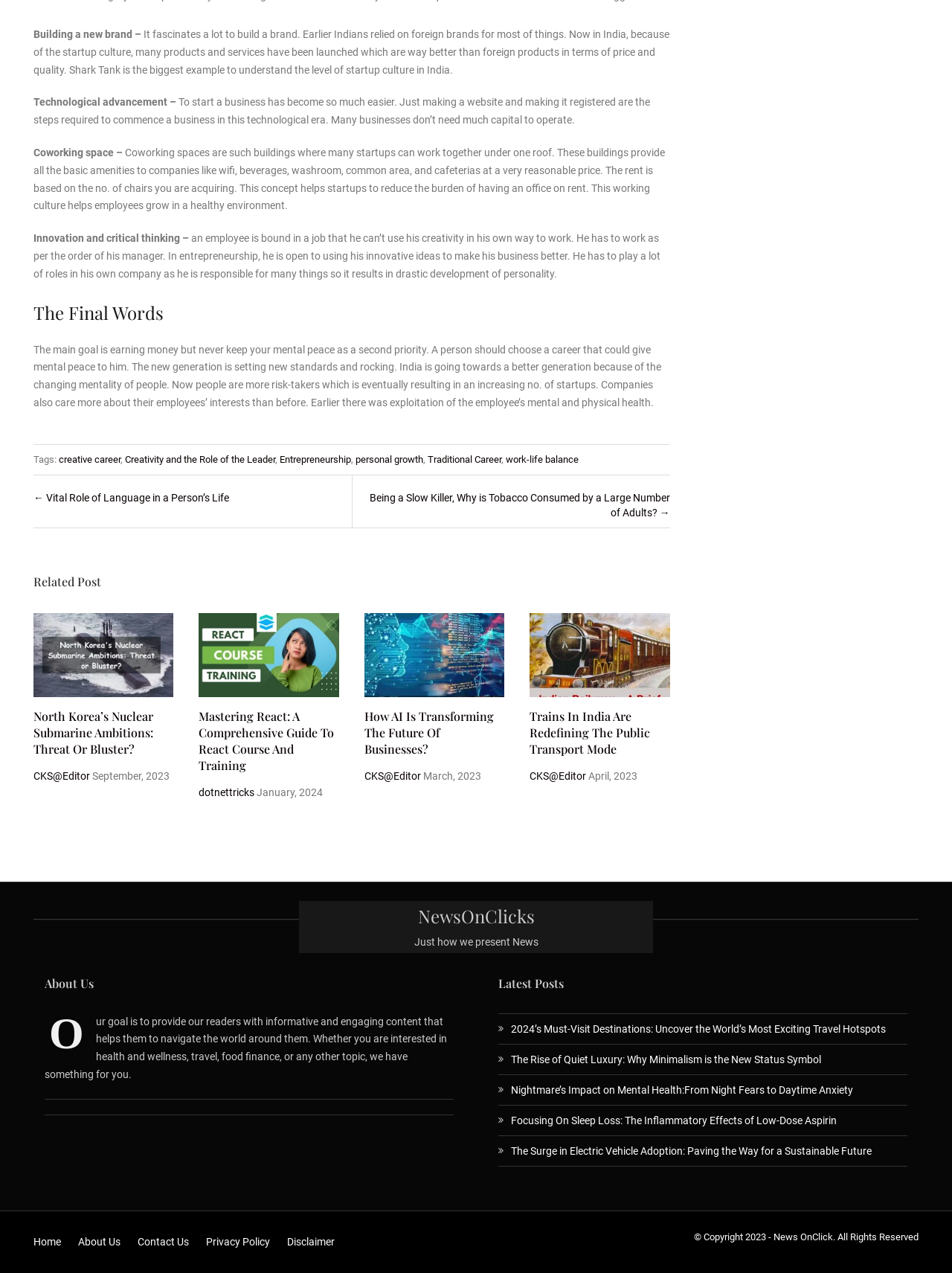Please find the bounding box for the UI element described by: "Skip to content".

[0.035, 0.966, 0.102, 0.978]